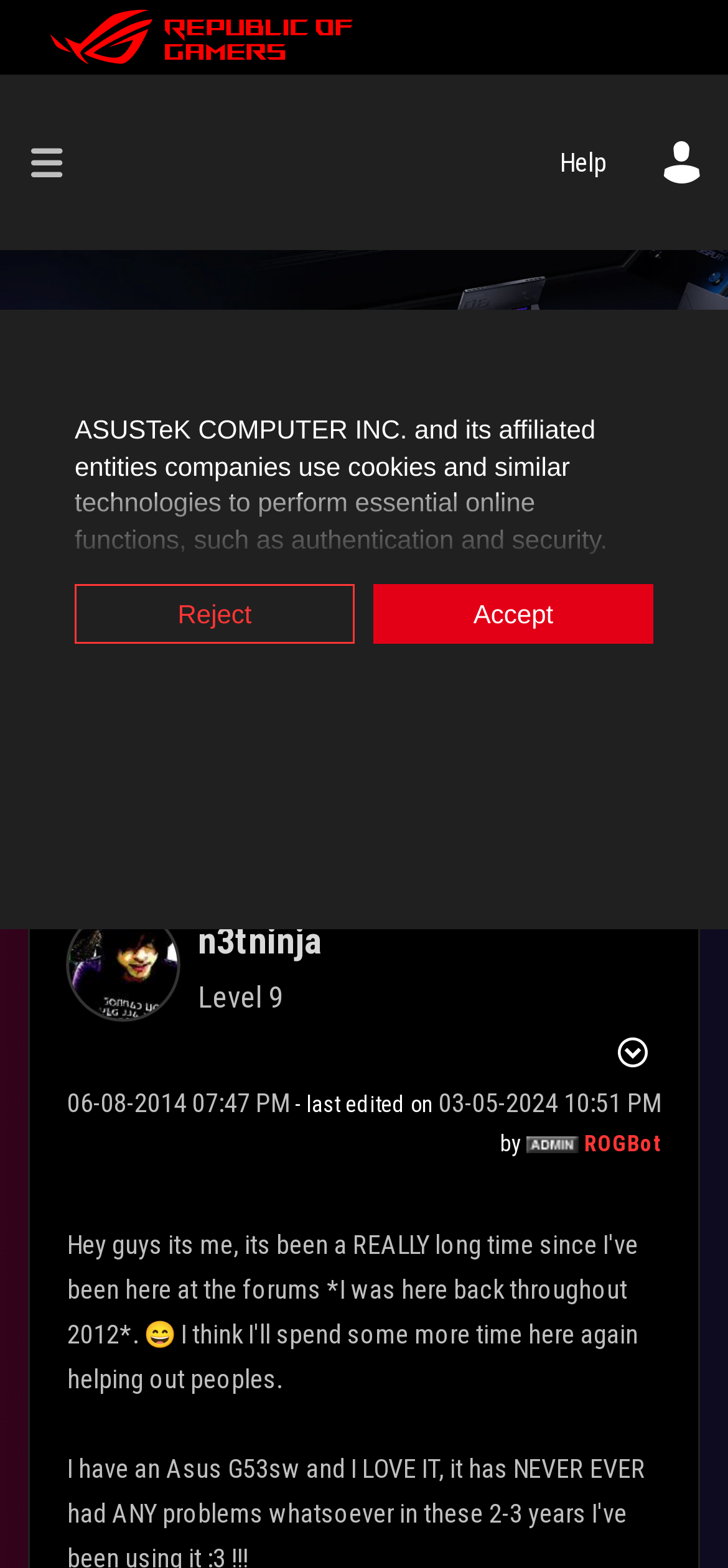Please provide a brief answer to the question using only one word or phrase: 
What is the username of the post author?

n3tninja